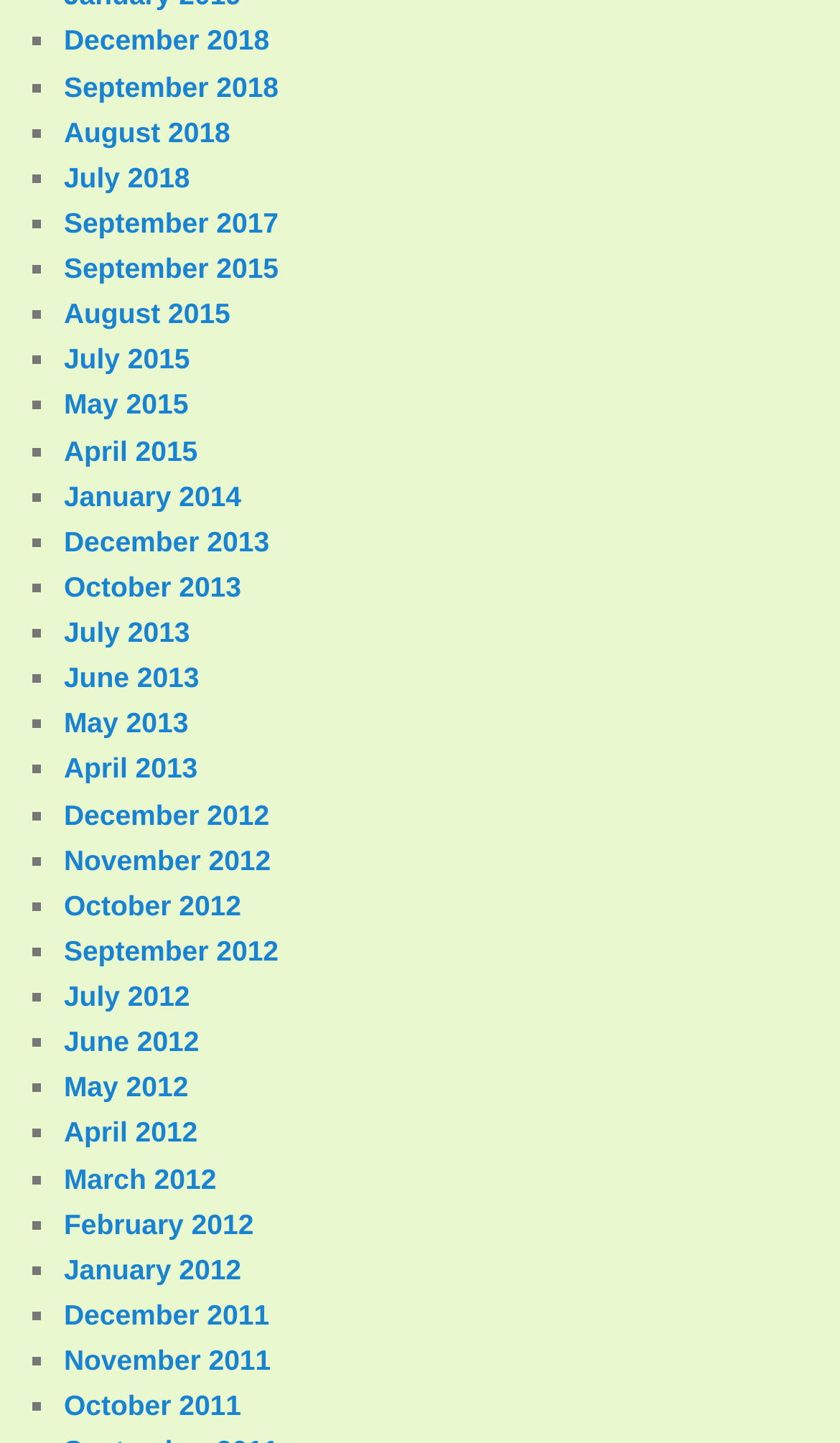Given the element description, predict the bounding box coordinates in the format (top-left x, top-left y, bottom-right x, bottom-right y). Make sure all values are between 0 and 1. Here is the element description: December 2011

[0.076, 0.9, 0.321, 0.922]